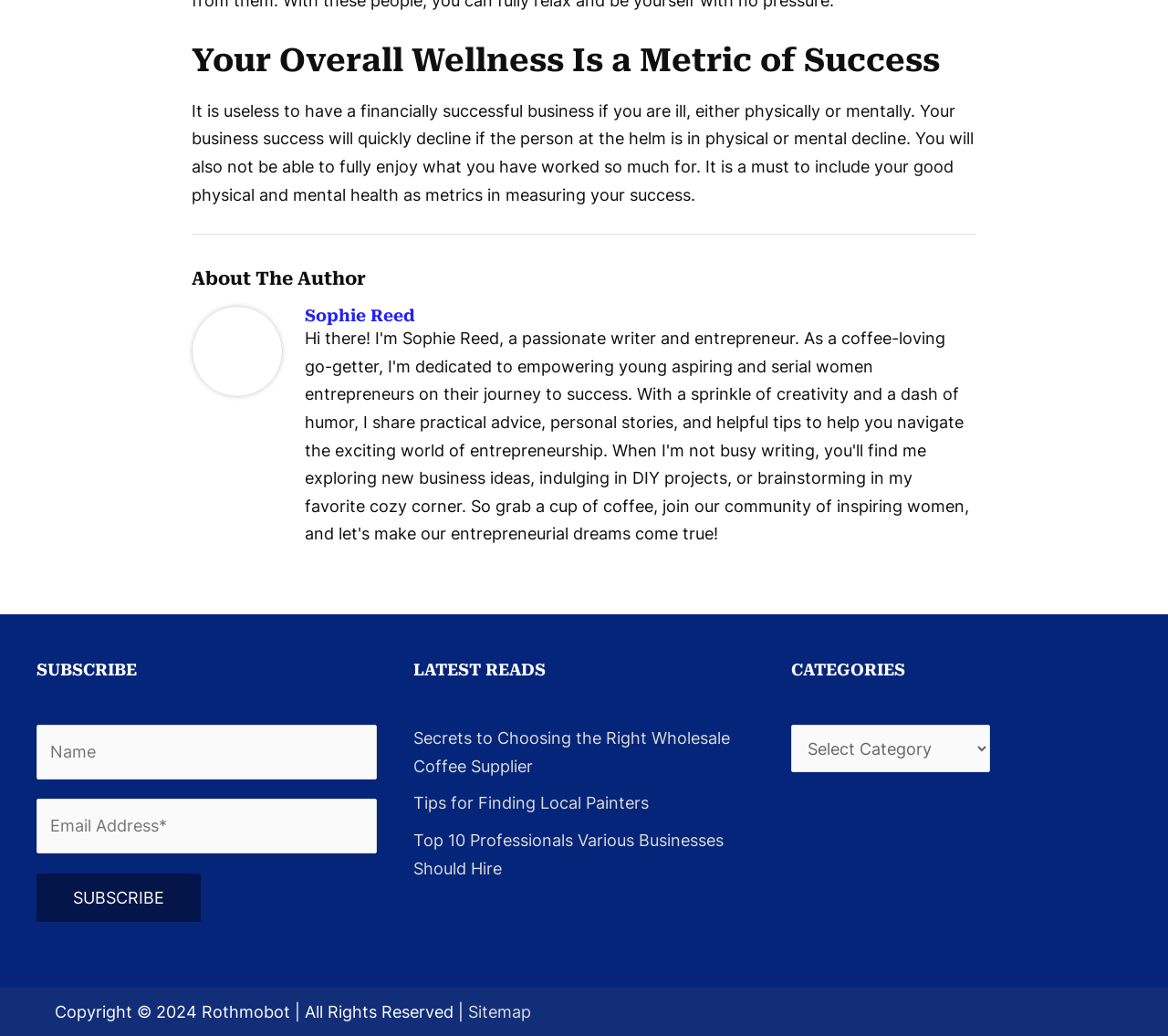Refer to the image and answer the question with as much detail as possible: What is the copyright year?

The copyright year is mentioned in the footer section, which contains a 'Copyright © 2024' static text element.